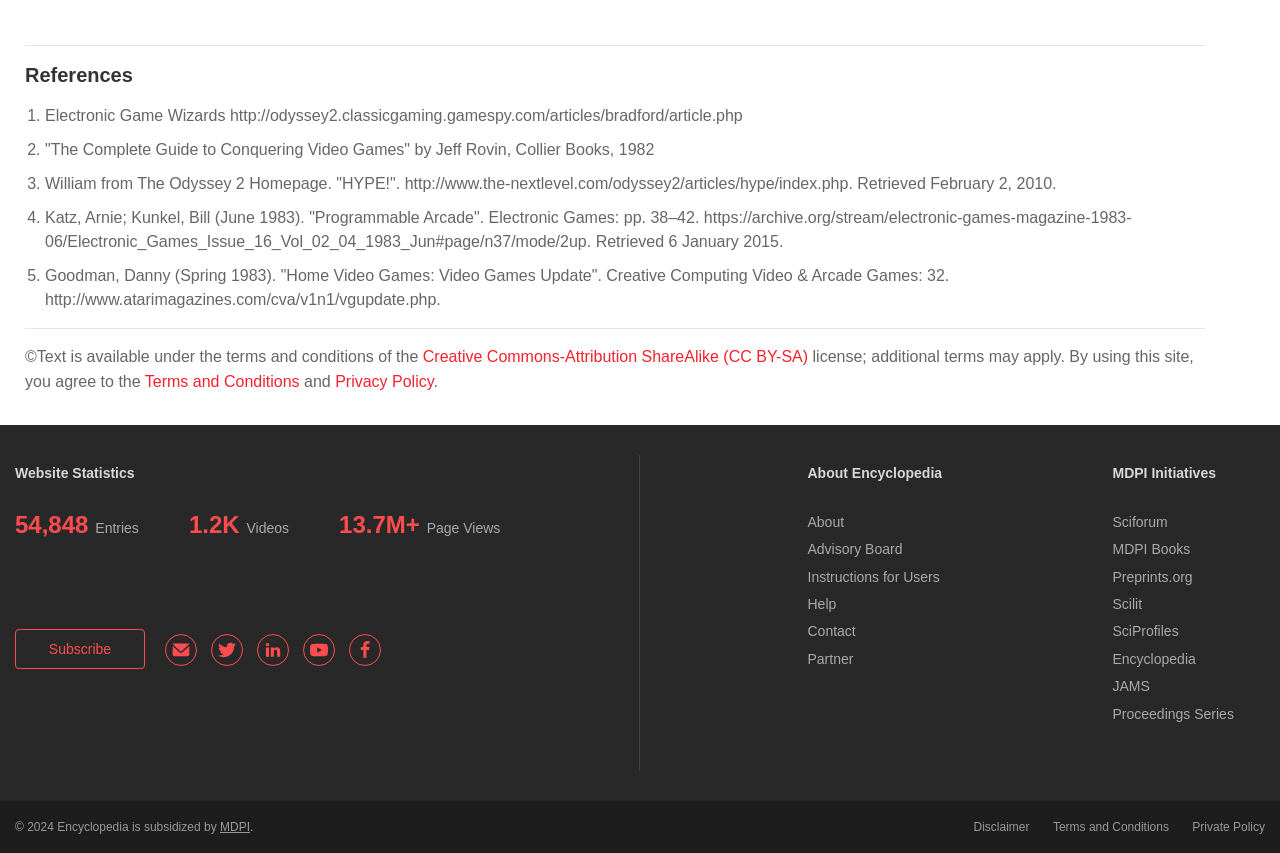Carefully observe the image and respond to the question with a detailed answer:
What is the license under which the text is available?

I found the answer by reading the text at the bottom of the page, which says 'Text is available under the terms and conditions of the Creative Commons-Attribution ShareAlike (CC BY-SA) license; additional terms may apply.'.